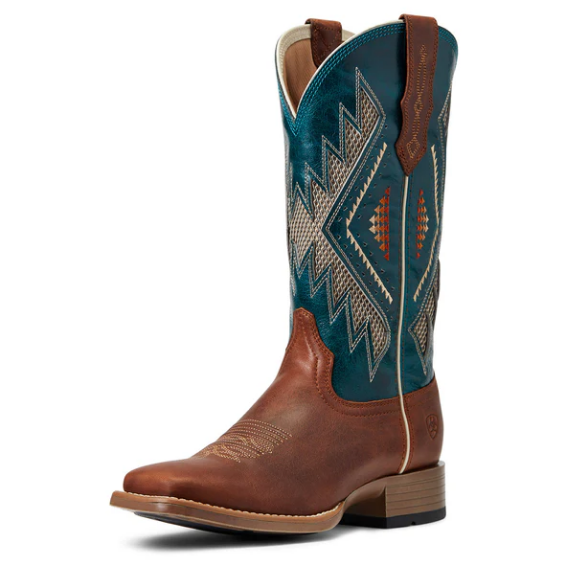What technology is used for breathable comfort?
Please answer the question with a single word or phrase, referencing the image.

VentTEK